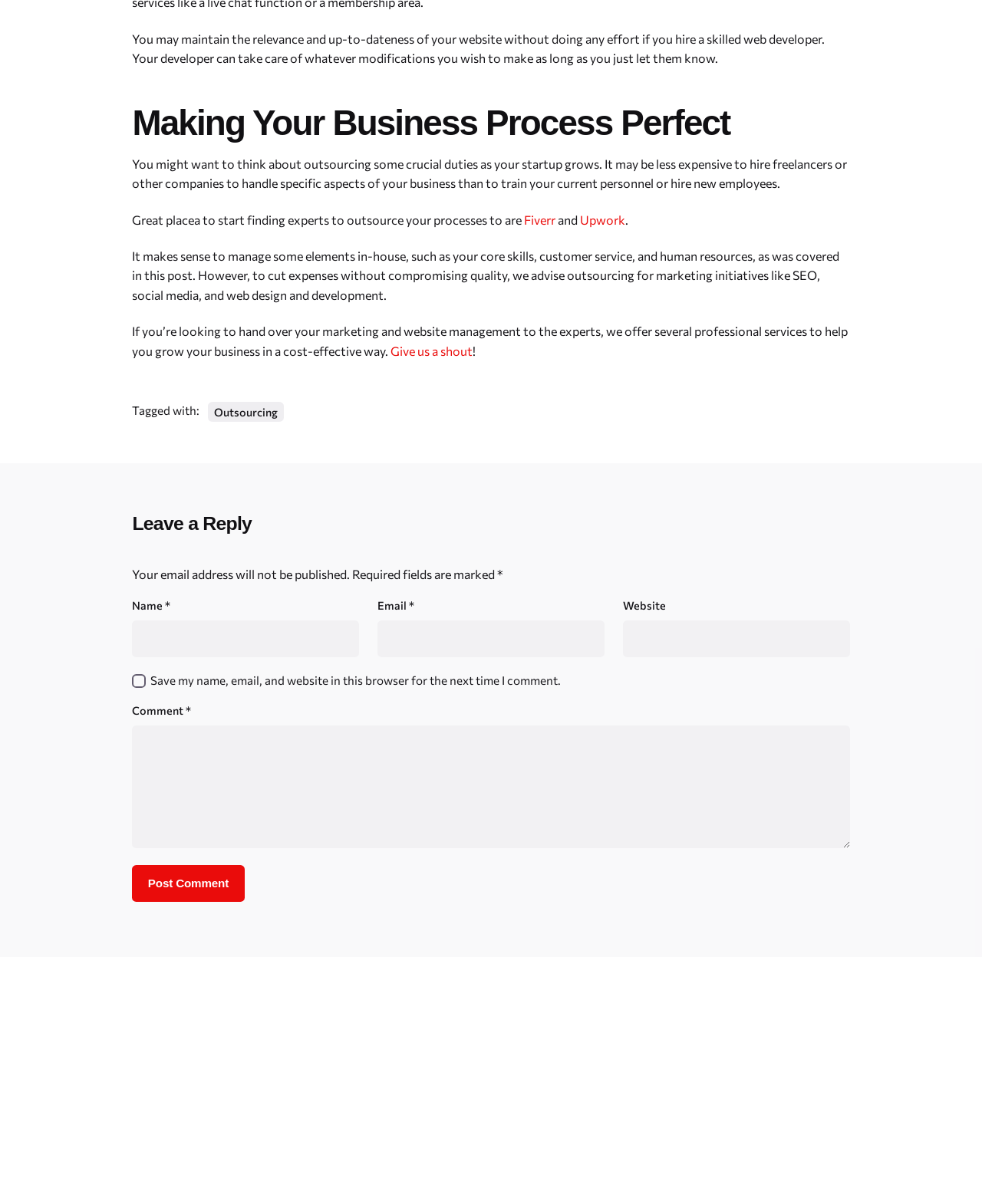What is the purpose of the 'Give us a shout' link?
Please use the visual content to give a single word or phrase answer.

To contact experts